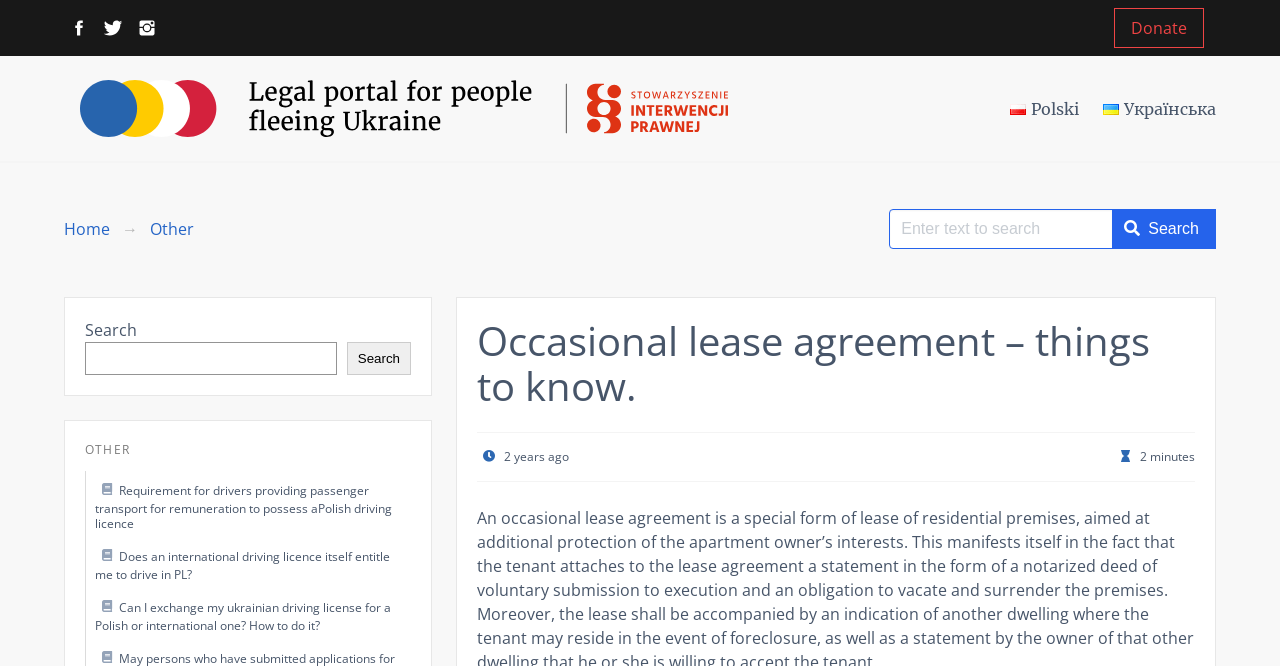Can you locate the main headline on this webpage and provide its text content?

Occasional lease agreement – things to know.